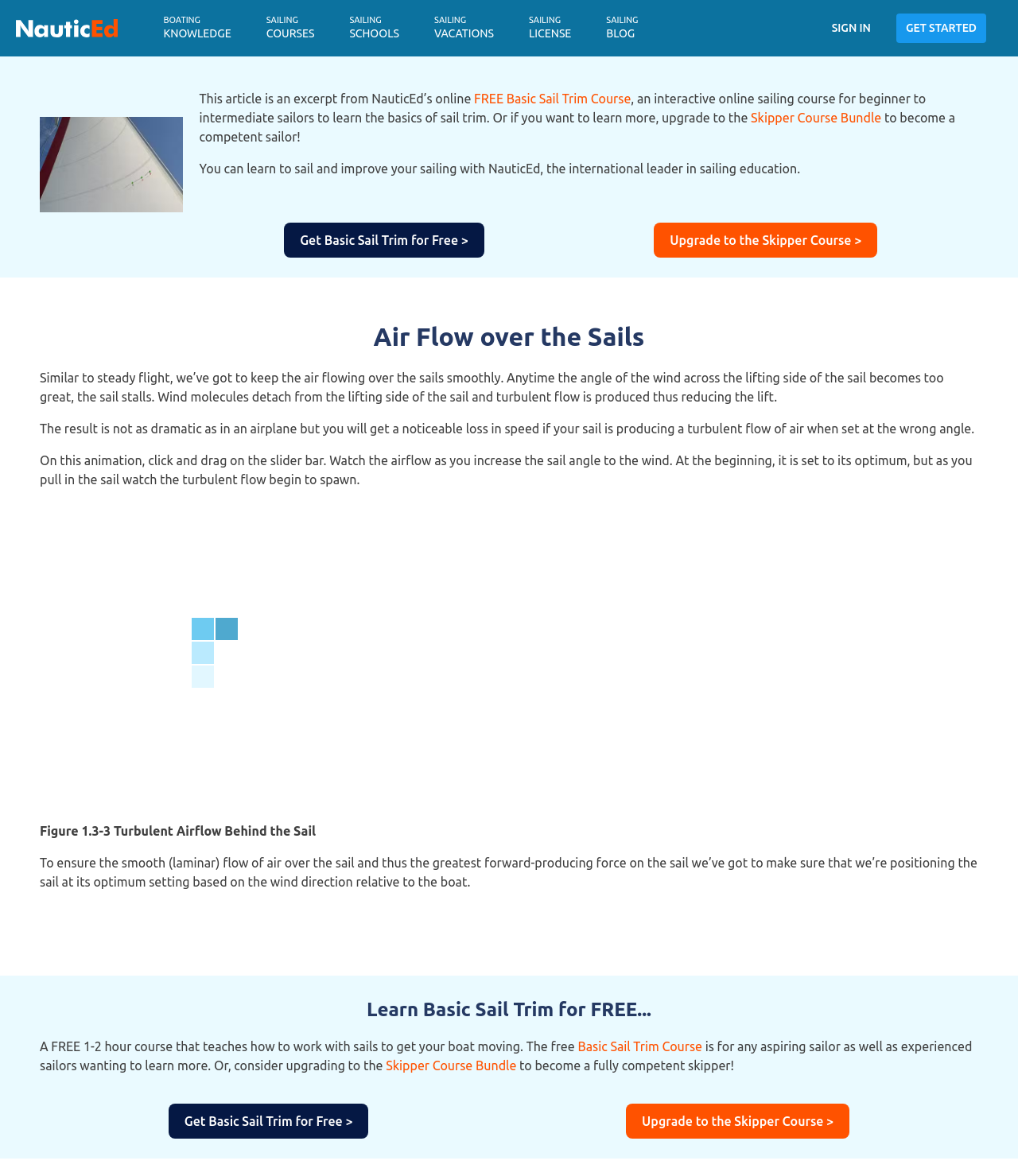Locate the coordinates of the bounding box for the clickable region that fulfills this instruction: "Click on the 'Get Basic Sail Trim for Free >' link".

[0.279, 0.189, 0.476, 0.219]